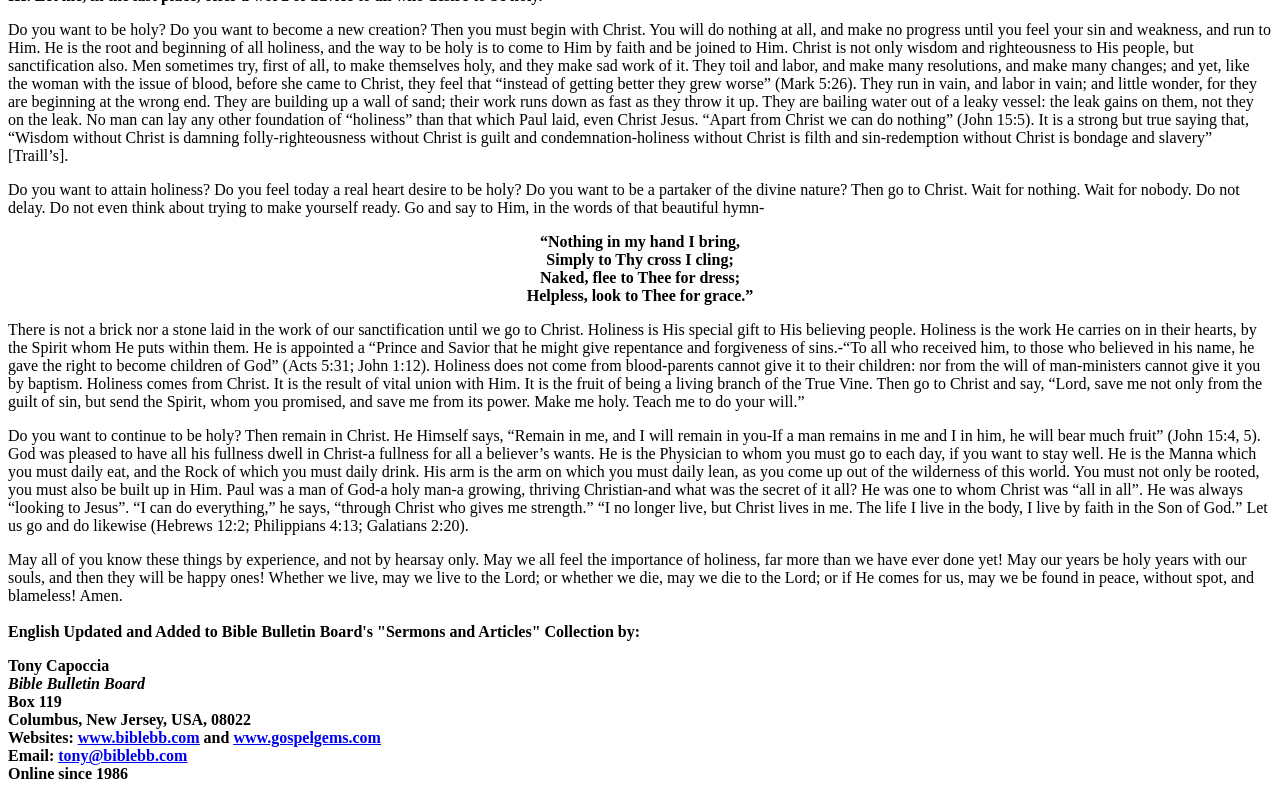Respond to the question below with a single word or phrase: Who is the author of this article?

Not specified